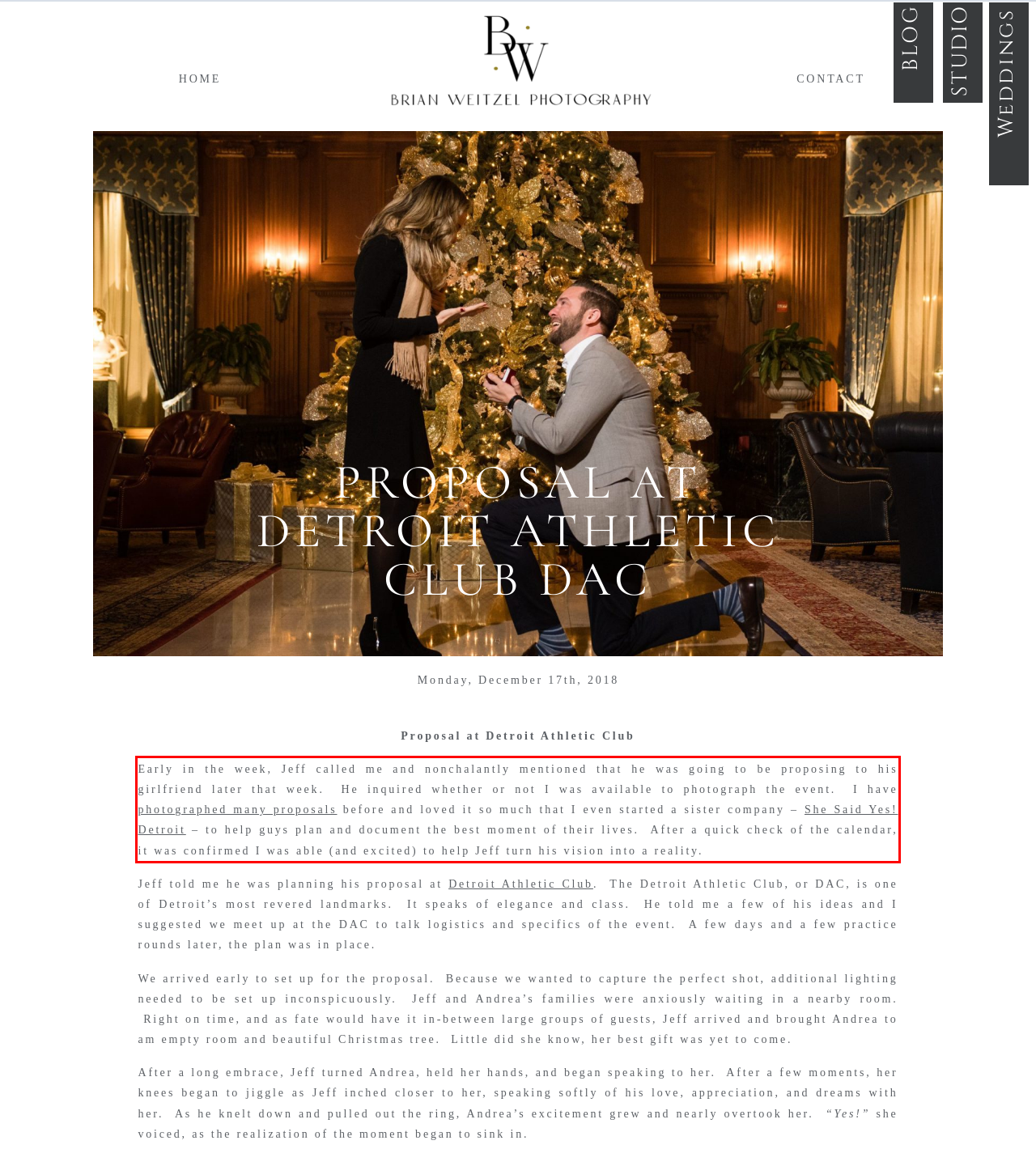Analyze the screenshot of a webpage where a red rectangle is bounding a UI element. Extract and generate the text content within this red bounding box.

Early in the week, Jeff called me and nonchalantly mentioned that he was going to be proposing to his girlfriend later that week. He inquired whether or not I was available to photograph the event. I have photographed many proposals before and loved it so much that I even started a sister company – She Said Yes! Detroit – to help guys plan and document the best moment of their lives. After a quick check of the calendar, it was confirmed I was able (and excited) to help Jeff turn his vision into a reality.